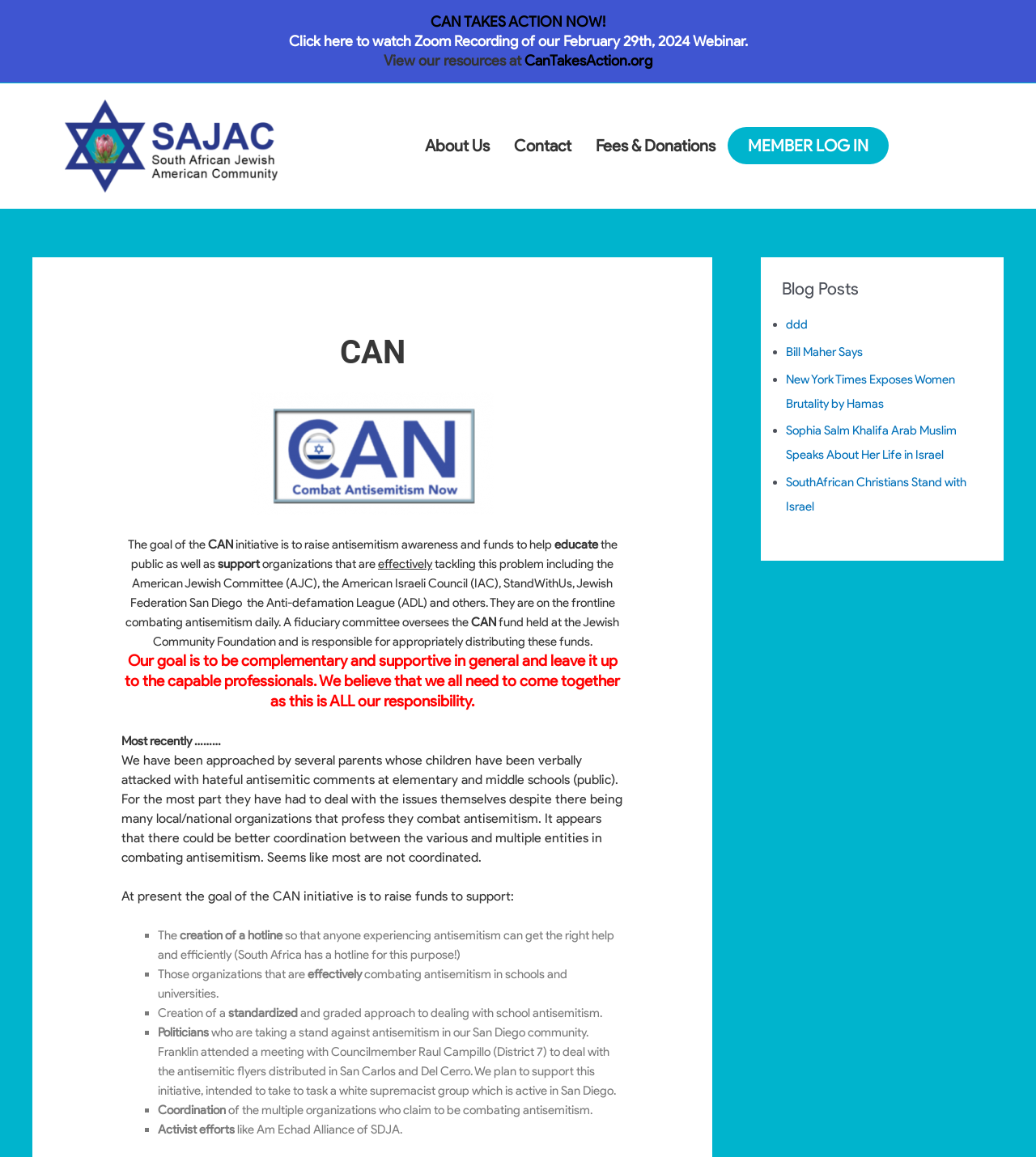Utilize the information from the image to answer the question in detail:
What is the purpose of the hotline mentioned on the webpage?

The purpose of the hotline mentioned on the webpage is to provide a means for anyone experiencing antisemitism to get the right help and support efficiently, similar to the hotline in South Africa.